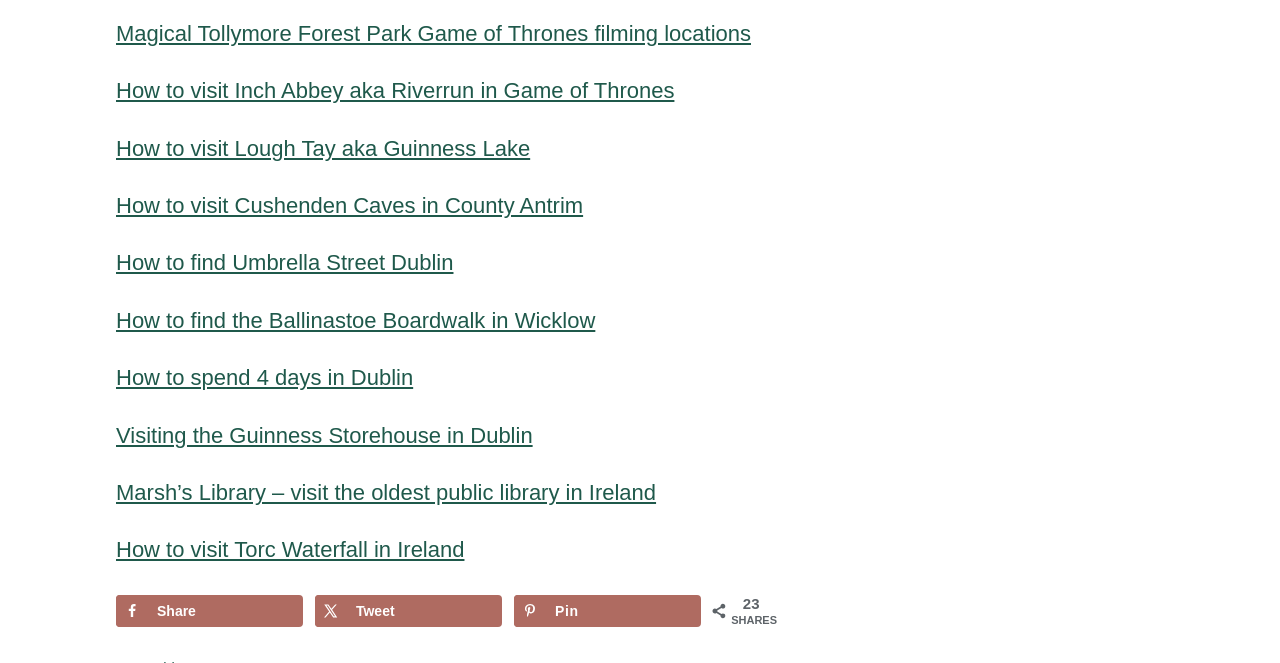What is the number above the share buttons?
Please provide a detailed and thorough answer to the question.

Above the share buttons, there is a static text element with the number '23', which likely represents the number of shares or likes the webpage has received.